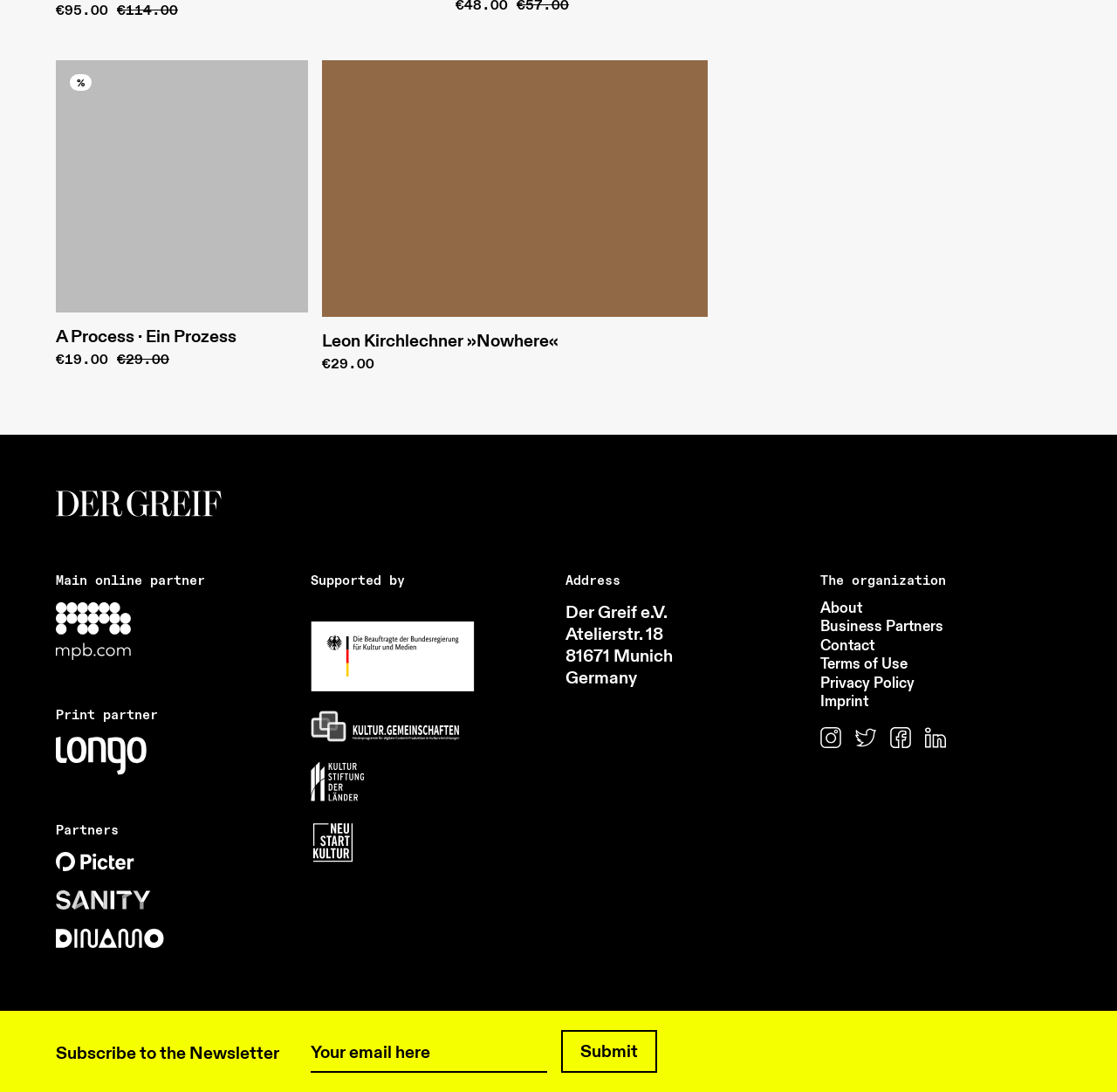What is the name of the organization?
Look at the image and respond with a single word or a short phrase.

Der Greif e.V.